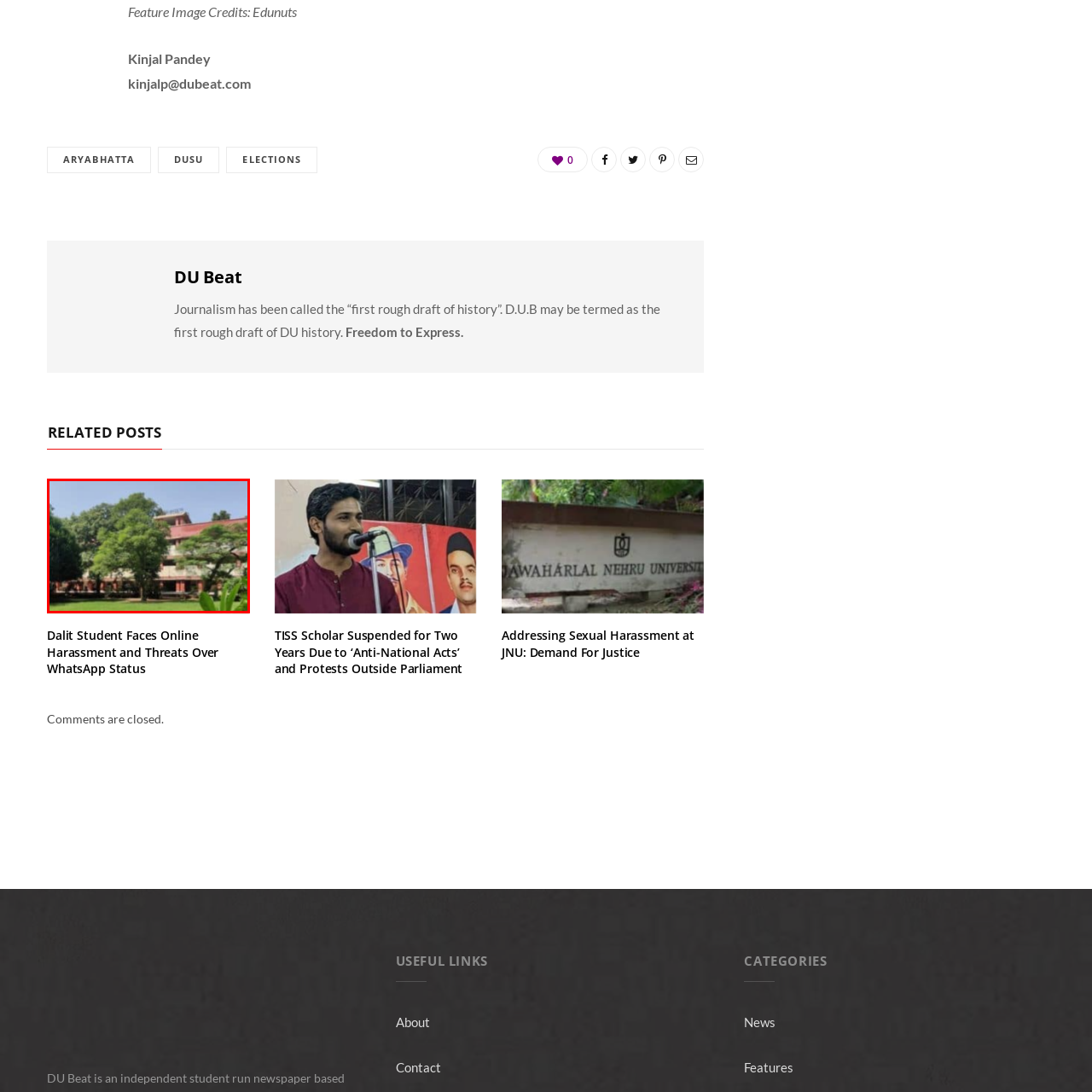Describe meticulously the scene encapsulated by the red boundary in the image.

The image showcases a vibrant campus scene, likely from a university, featuring a well-maintained area with lush greenery. Prominent in the foreground are several large trees that provide a natural canopy, while the backdrop displays a multi-story building with a red facade, characterized by its architectural style. This setting evokes a sense of academic life and community, possibly linked to discussions or events related to student experiences. The image serves as a visual representation of the university environment that fosters learning, collaboration, and growth.